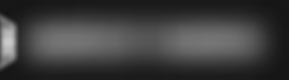What is the purpose of the artwork?
Based on the screenshot, answer the question with a single word or phrase.

To attract attention